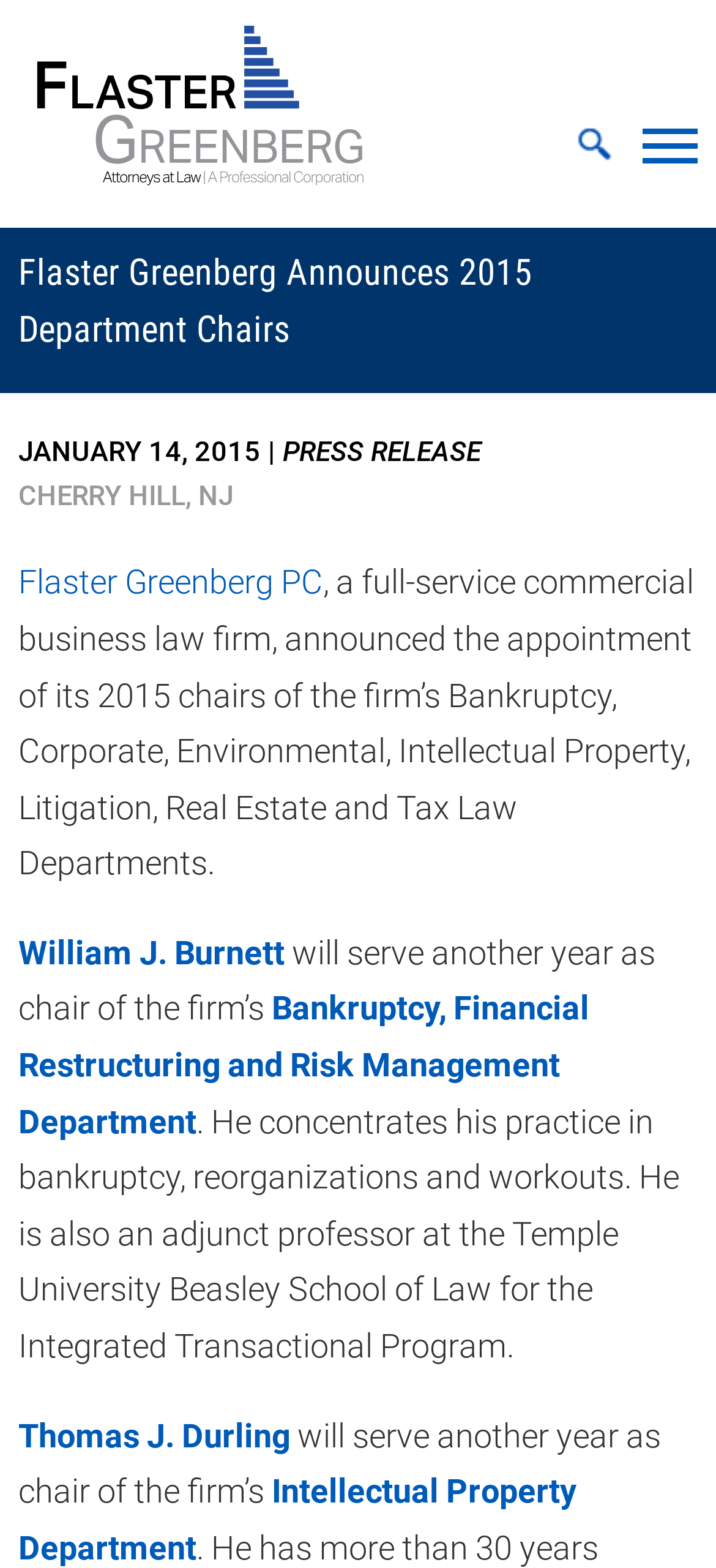For the following element description, predict the bounding box coordinates in the format (top-left x, top-left y, bottom-right x, bottom-right y). All values should be floating point numbers between 0 and 1. Description: alt="Flaster/Greenberg"

[0.026, 0.103, 0.538, 0.127]